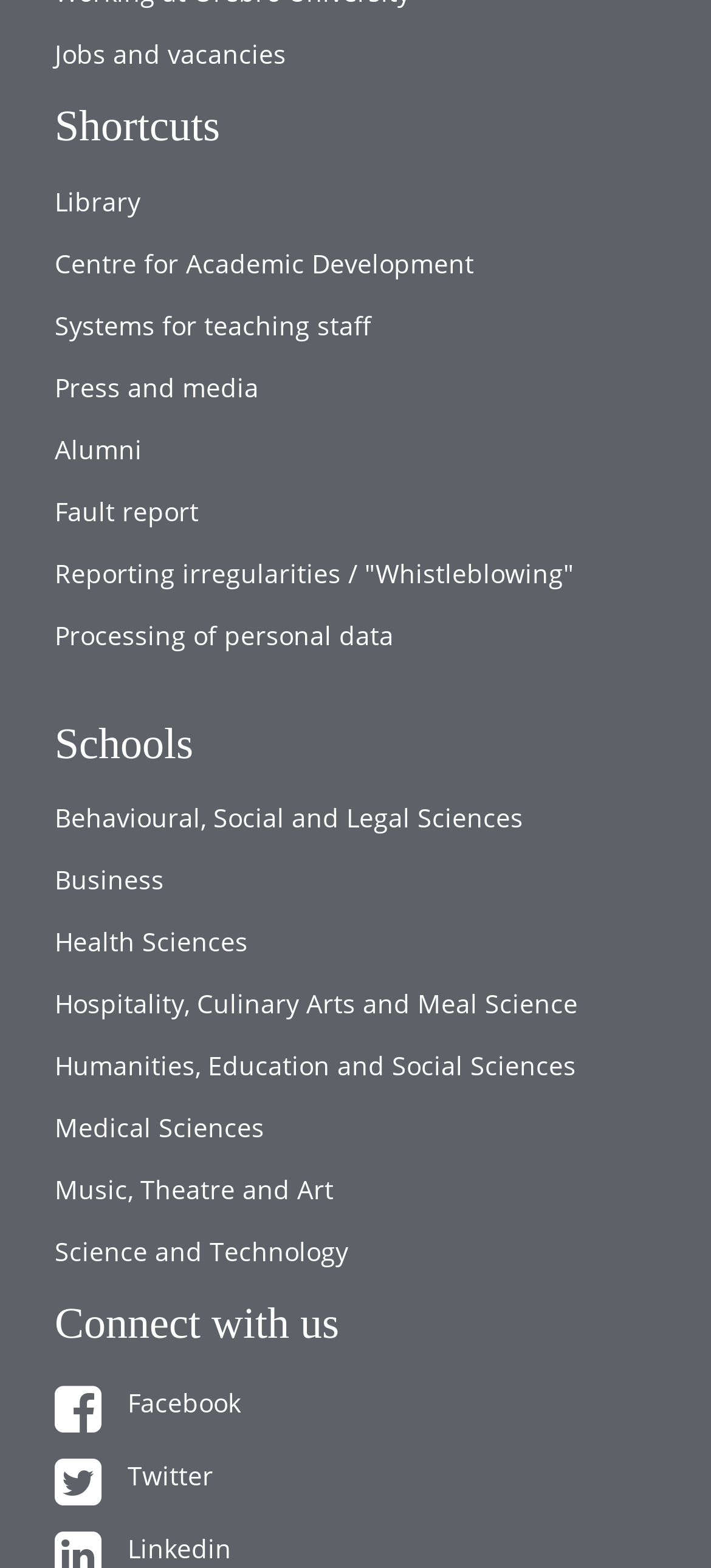Using details from the image, please answer the following question comprehensively:
What is the last link under 'Connect with us'?

The last link under 'Connect with us' is 'Twitter' which is represented by the Twitter icon '' and has a bounding box coordinate of [0.077, 0.919, 0.923, 0.965].